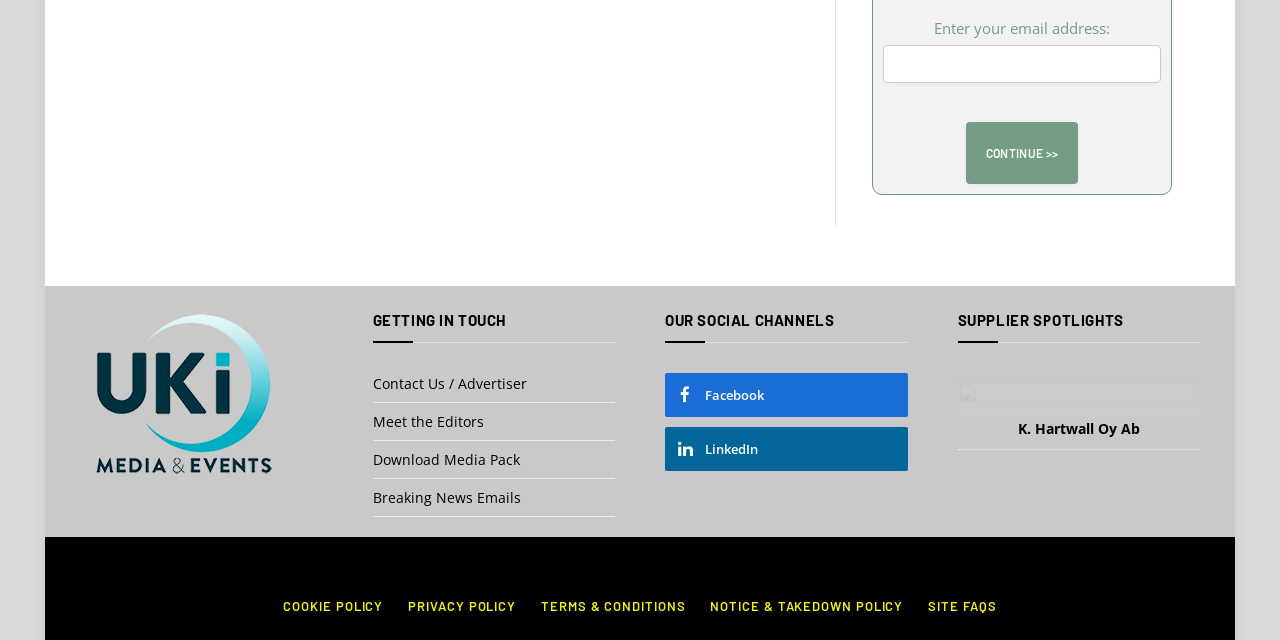Locate the bounding box for the described UI element: "Facebook". Ensure the coordinates are four float numbers between 0 and 1, formatted as [left, top, right, bottom].

[0.52, 0.583, 0.709, 0.651]